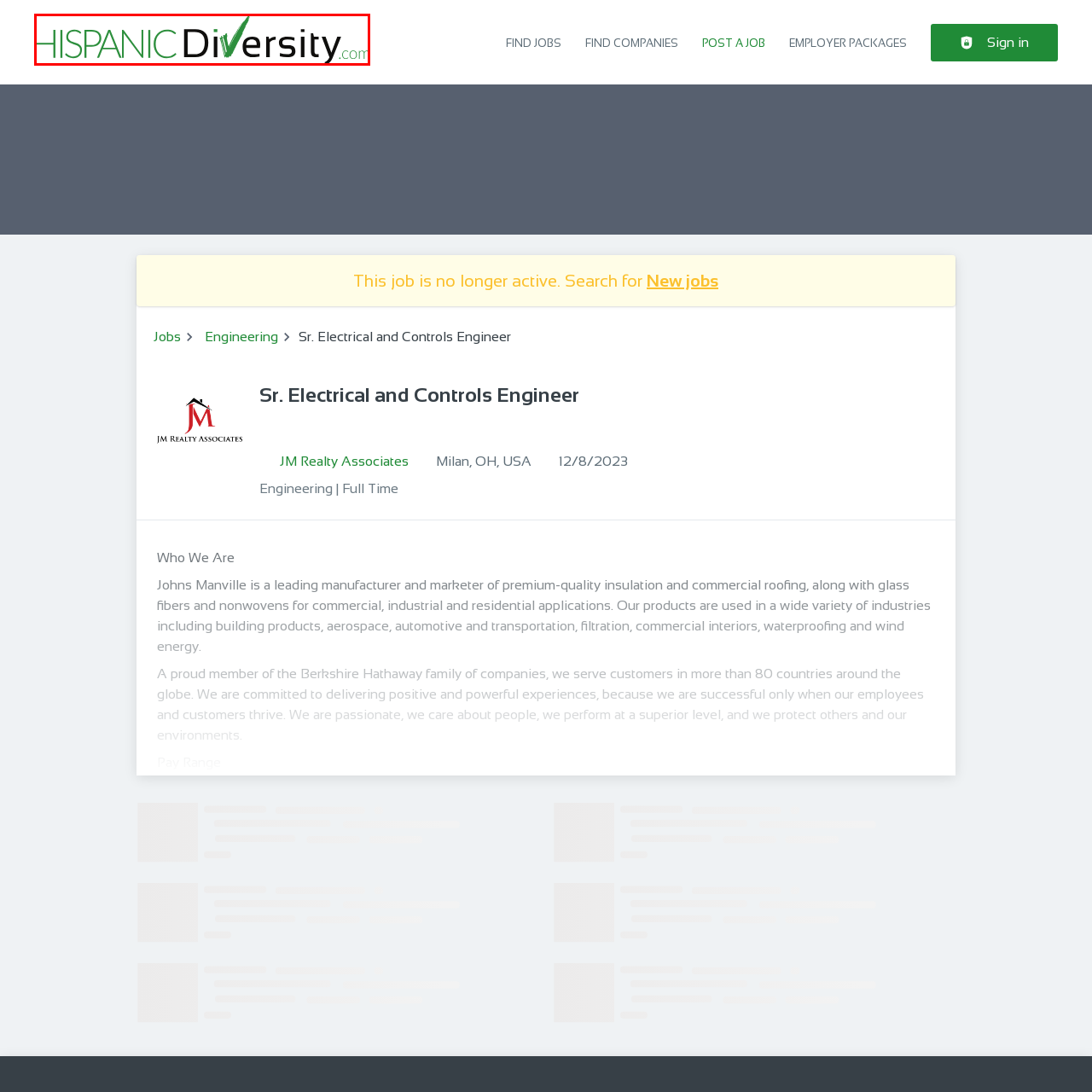View the part of the image surrounded by red, What does the green checkmark signify? Respond with a concise word or phrase.

approval or endorsement